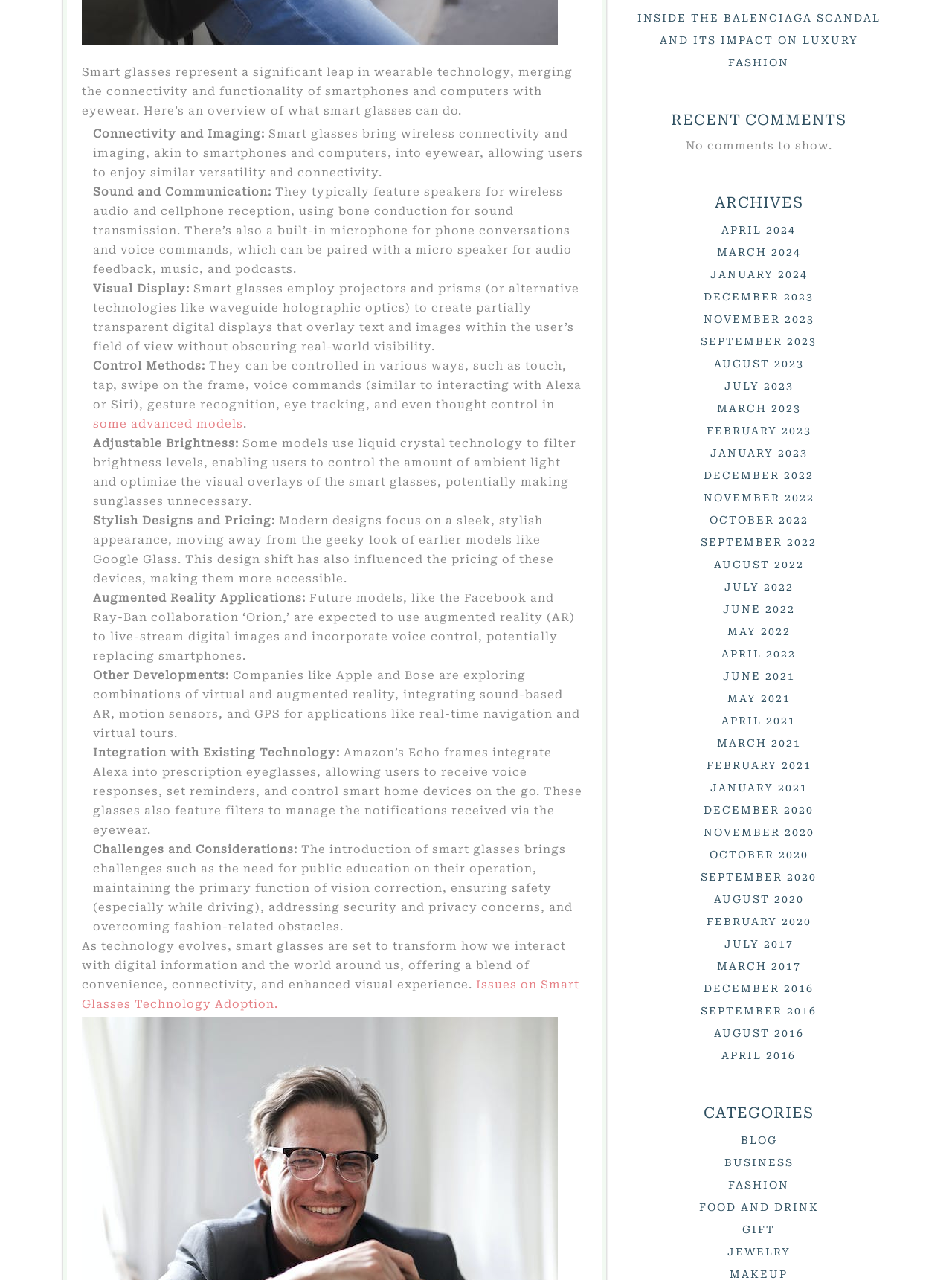Determine the bounding box coordinates of the region I should click to achieve the following instruction: "Read 'ARCHIVES'". Ensure the bounding box coordinates are four float numbers between 0 and 1, i.e., [left, top, right, bottom].

[0.664, 0.151, 0.93, 0.165]